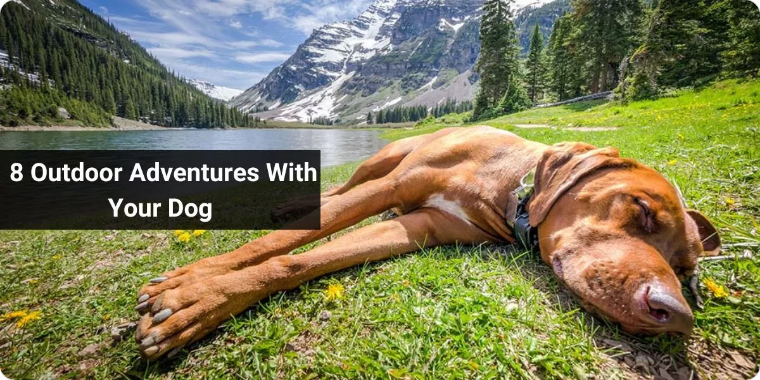Describe every important feature and element in the image comprehensively.

The image features a serene outdoor scene showcasing a resting dog sprawled on a lush green meadow, surrounded by majestic mountains in the background. A tranquil lake mirrors the mountainous landscape, hinting at the beauty of nature that beckons outdoor adventures. Overlaying this picturesque view is the title "8 Outdoor Adventures With Your Dog," emphasizing the theme of exploring the great outdoors alongside your furry companion. This captivating image serves as an invitation to discover various enjoyable activities for dogs and their owners, from hiking to relaxing by the water.